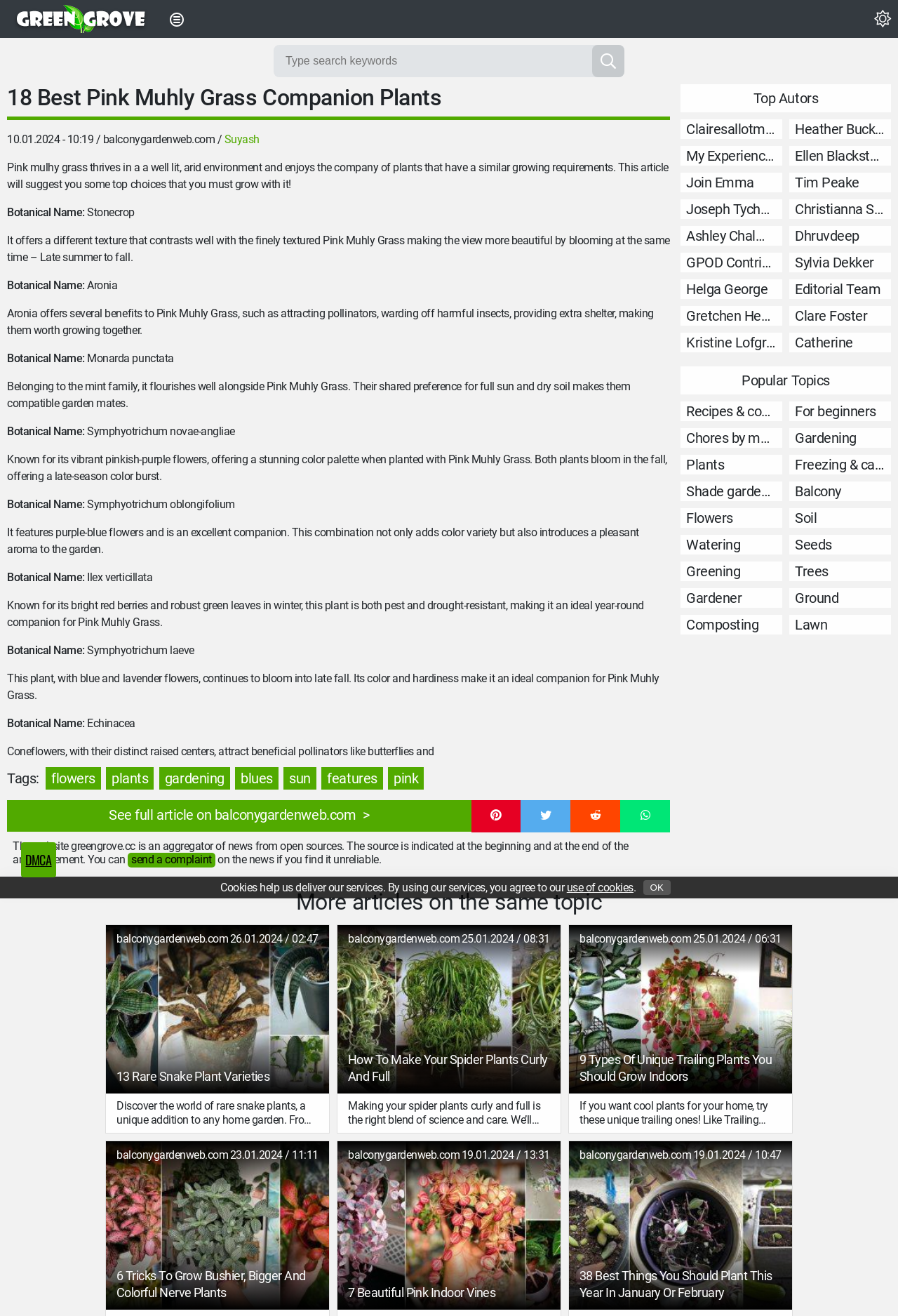Identify the bounding box coordinates for the UI element described as: "Suyash". The coordinates should be provided as four floats between 0 and 1: [left, top, right, bottom].

[0.25, 0.101, 0.289, 0.111]